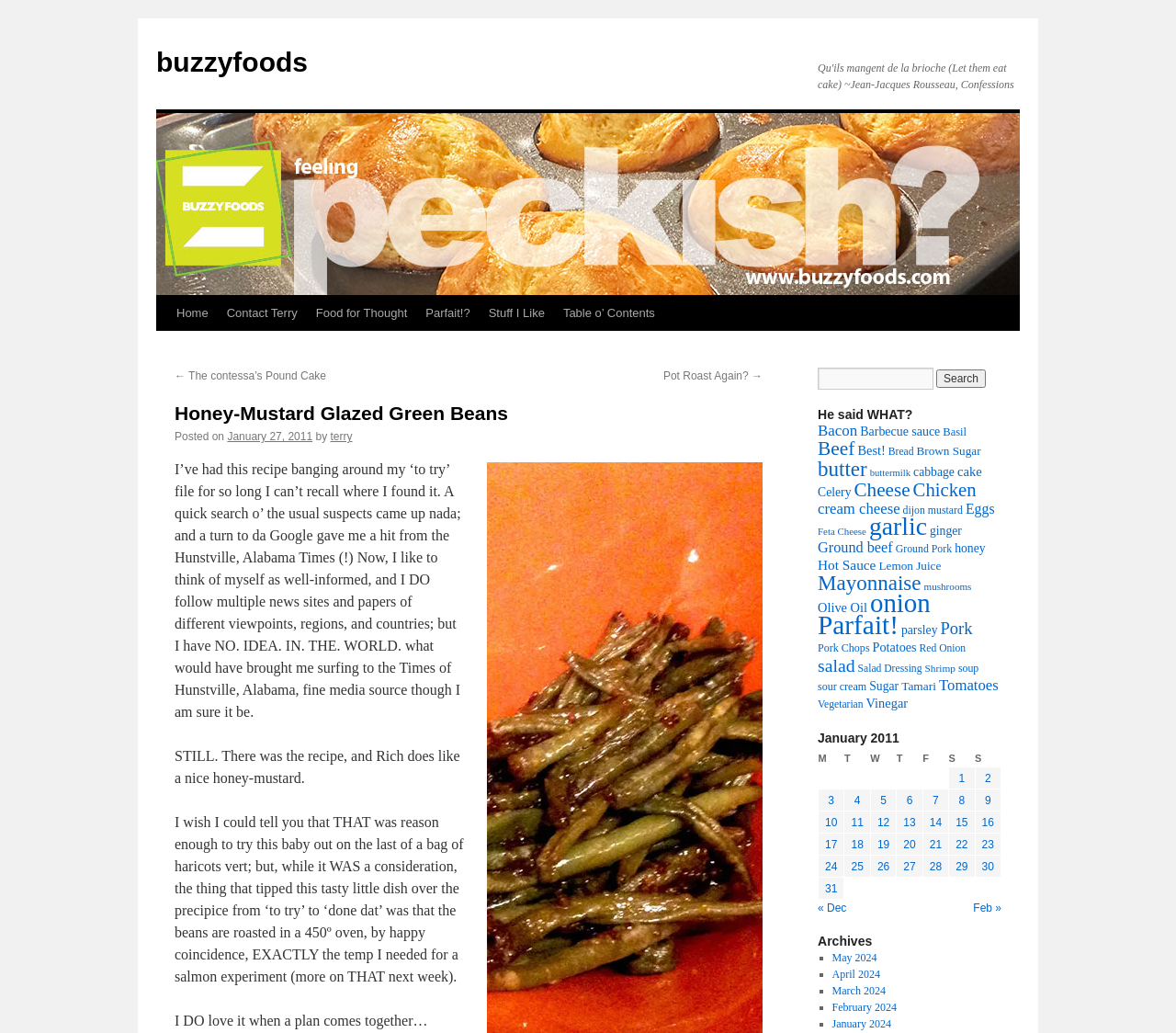Identify the bounding box coordinates of the specific part of the webpage to click to complete this instruction: "Explore 'Honey-Mustard Glazed Green Beans' recipe".

[0.148, 0.388, 0.648, 0.412]